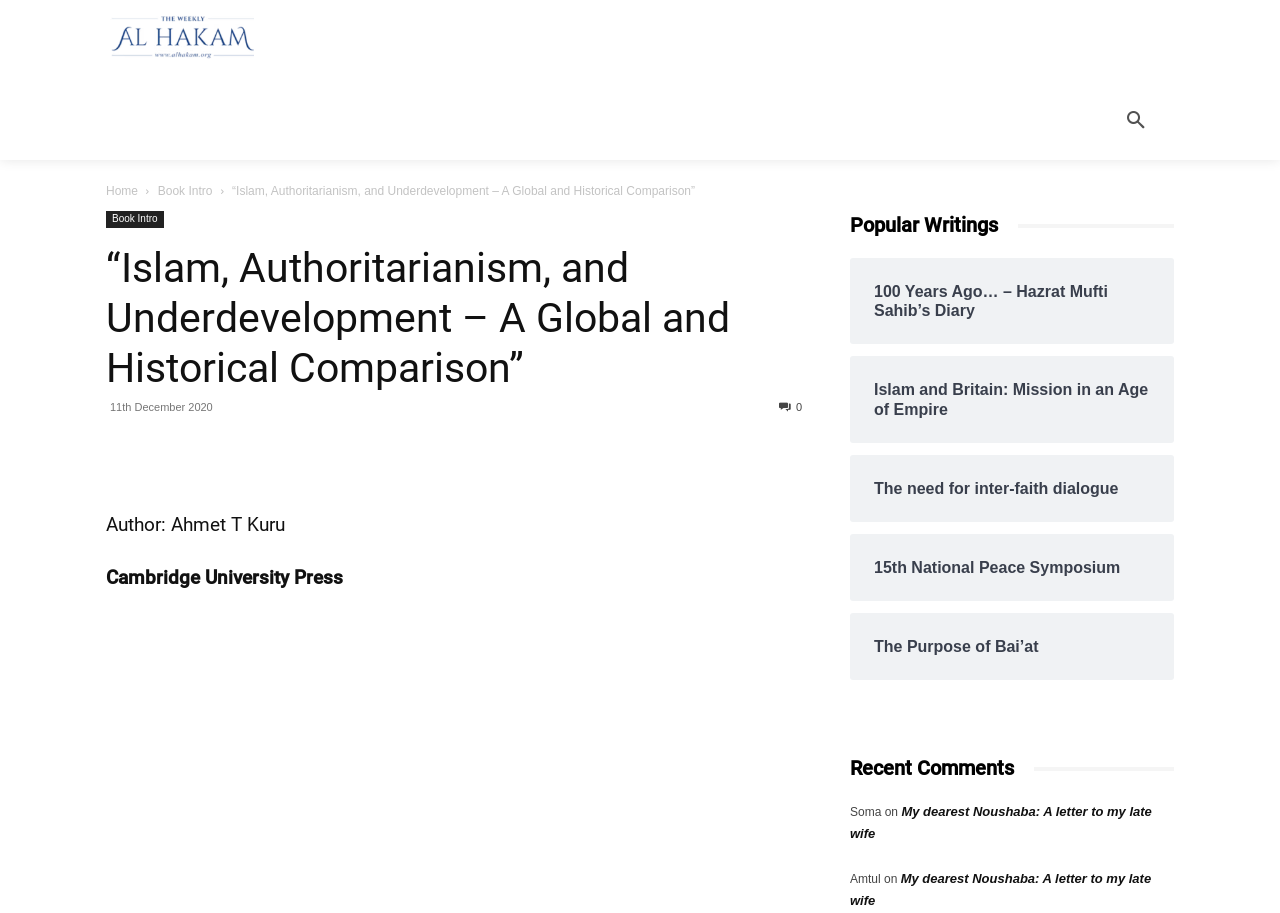What is the author of the book?
We need a detailed and meticulous answer to the question.

I found the answer by looking at the heading element with the text 'Author: Ahmet T Kuru'. This suggests that Ahmet T Kuru is the author of the book.